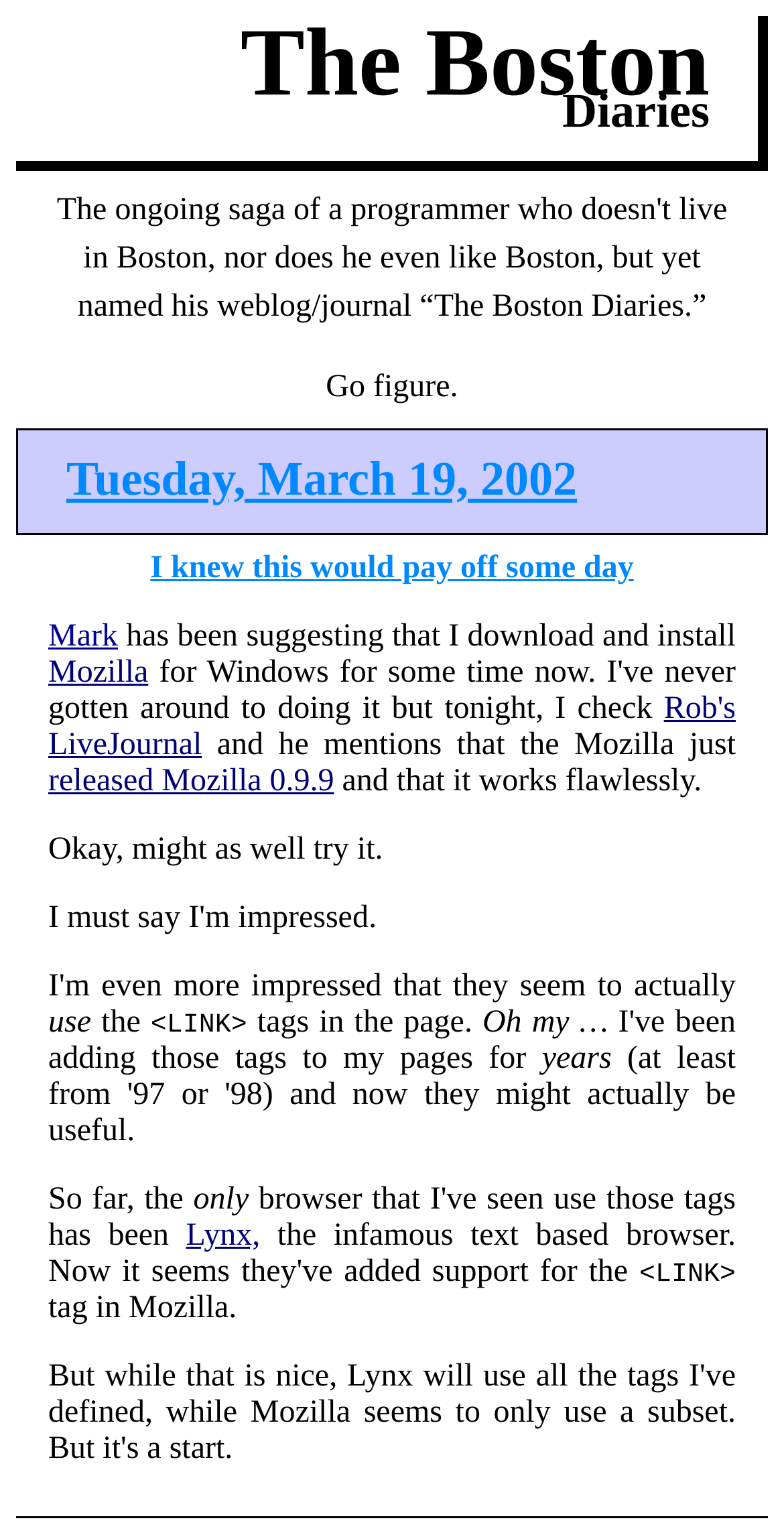Determine the bounding box coordinates of the clickable element to complete this instruction: "Visit 'I knew this would pay off some day'". Provide the coordinates in the format of four float numbers between 0 and 1, [left, top, right, bottom].

[0.192, 0.358, 0.808, 0.38]